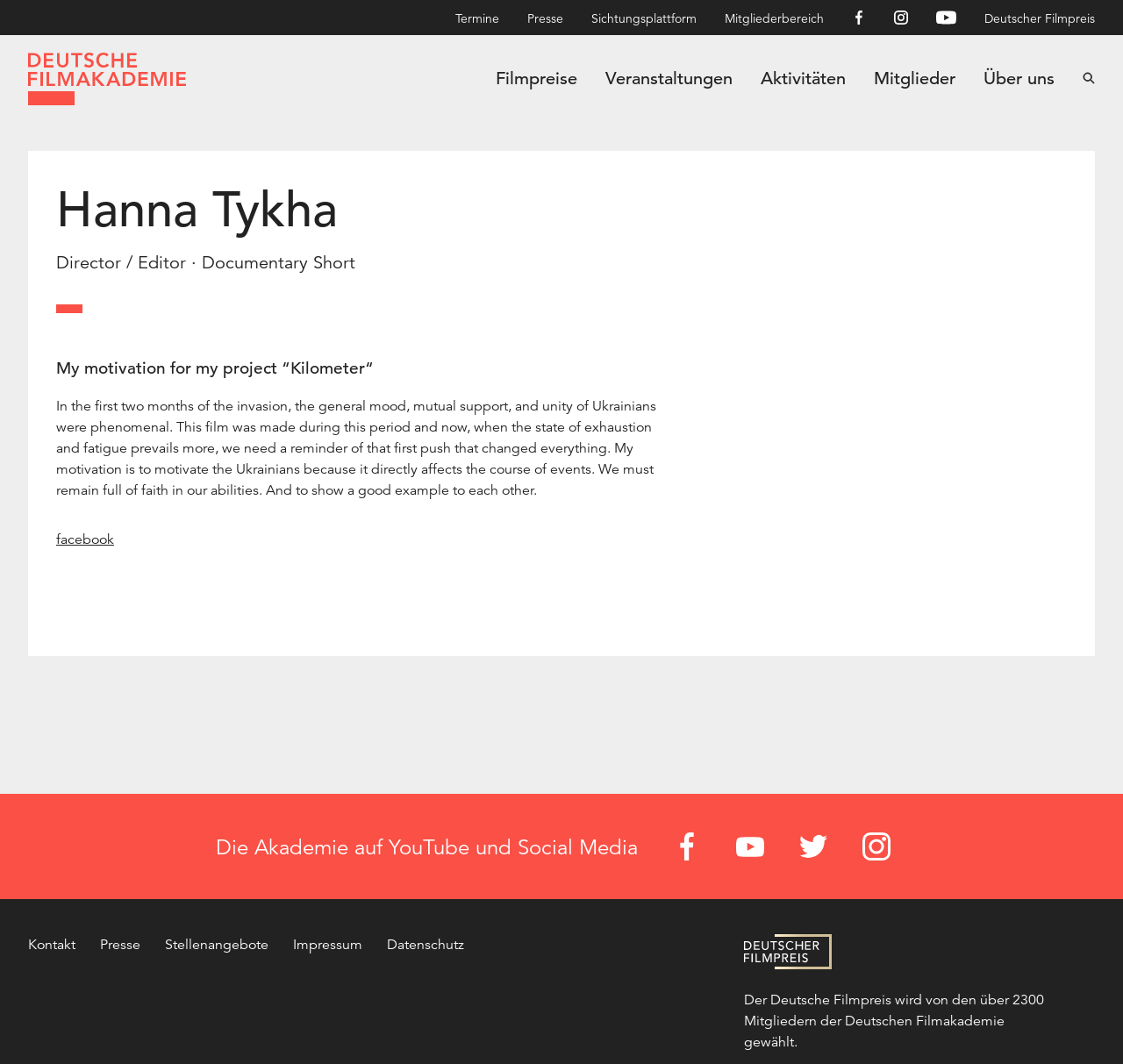What is the Deutscher Filmpreis?
Ensure your answer is thorough and detailed.

The webpage mentions the Deutscher Filmpreis, which is an award given by the Deutsche Filmakademie. This is evident from the static text element that describes the Deutscher Filmpreis as an award chosen by the members of the Deutsche Filmakademie.